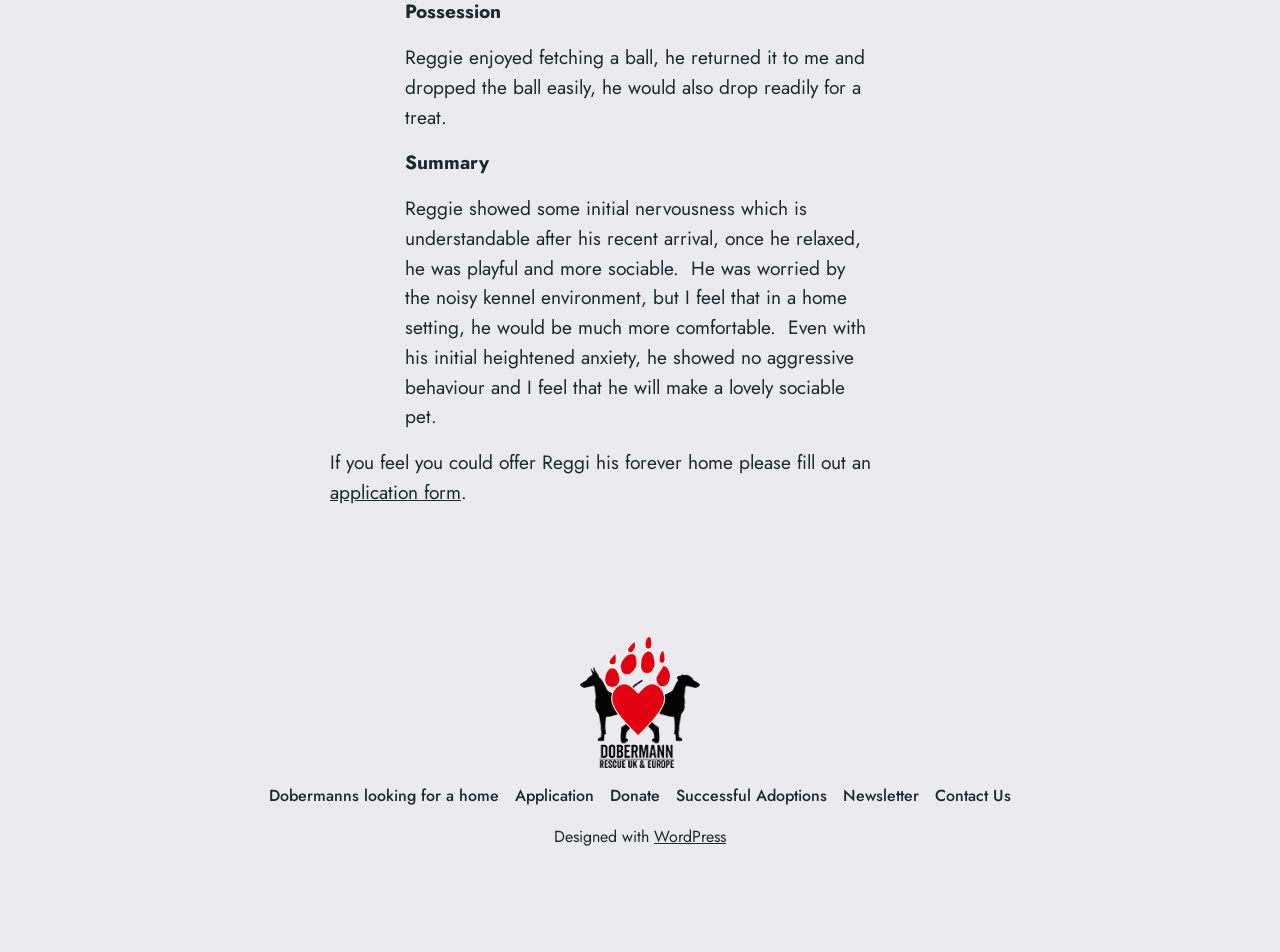Using a single word or phrase, answer the following question: 
How many links are in the navigation menu?

6